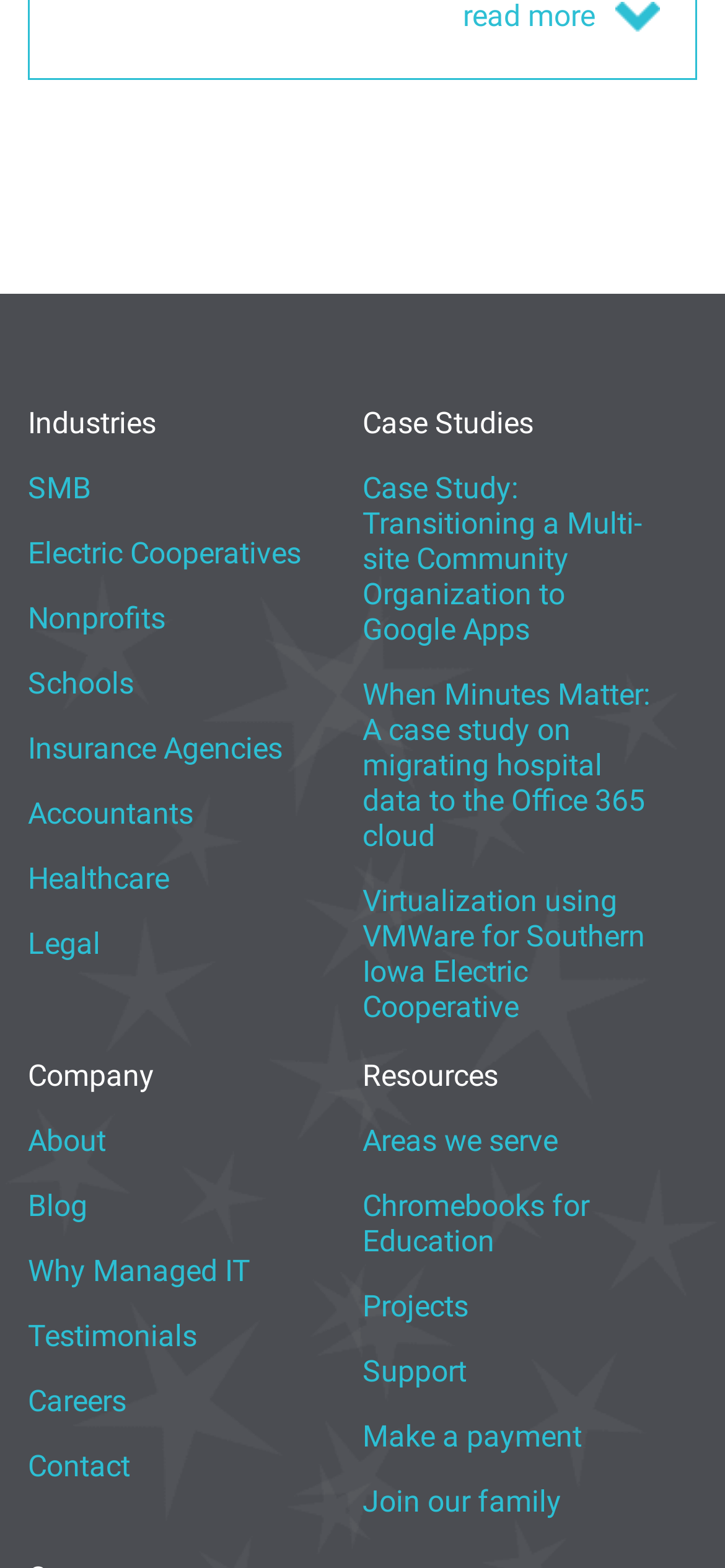Please pinpoint the bounding box coordinates for the region I should click to adhere to this instruction: "Learn about the company".

[0.038, 0.707, 0.146, 0.748]